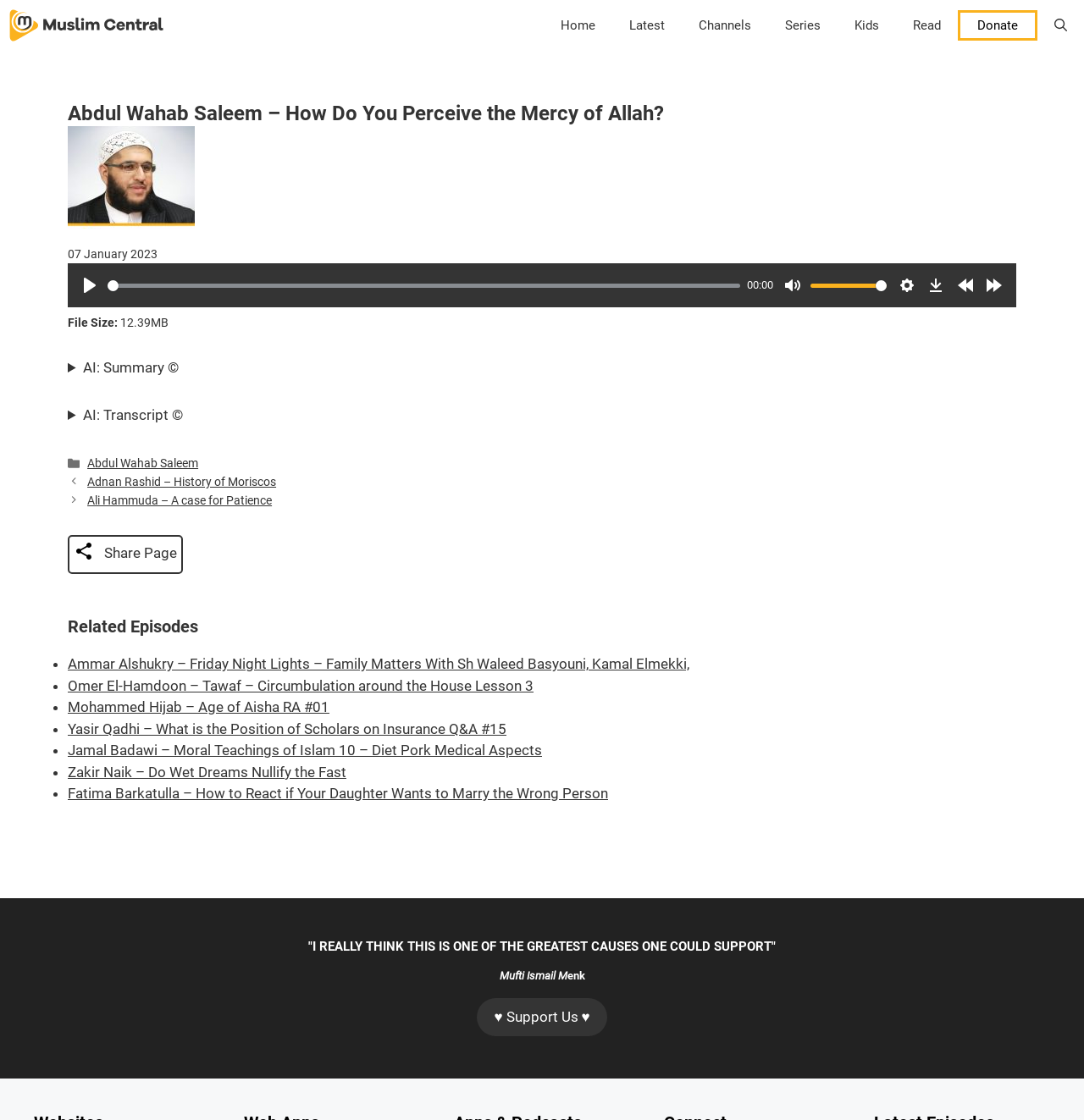Based on the element description Abdul Wahab Saleem, identify the bounding box of the UI element in the given webpage screenshot. The coordinates should be in the format (top-left x, top-left y, bottom-right x, bottom-right y) and must be between 0 and 1.

[0.081, 0.408, 0.183, 0.421]